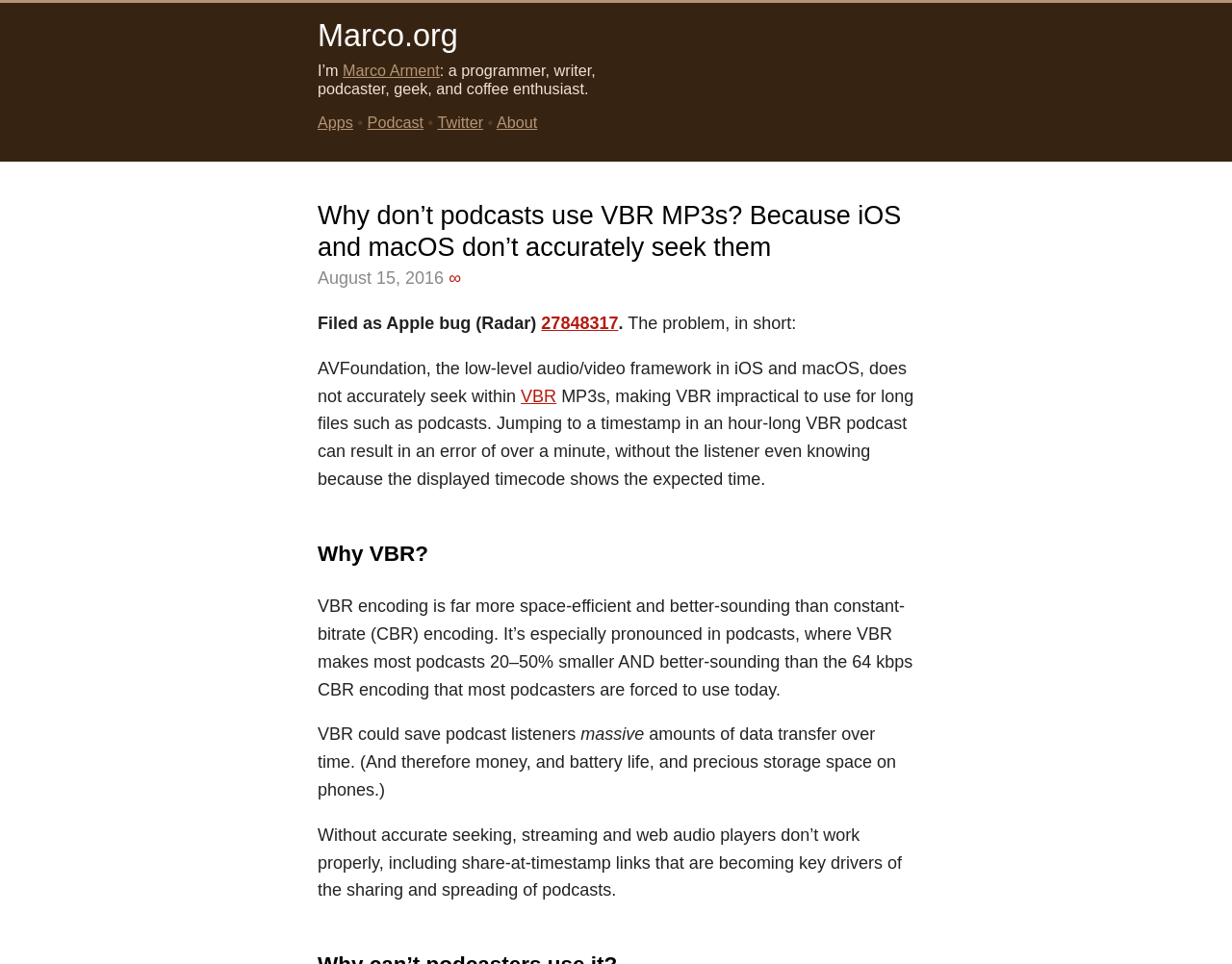Indicate the bounding box coordinates of the element that needs to be clicked to satisfy the following instruction: "Go to Apps page". The coordinates should be four float numbers between 0 and 1, i.e., [left, top, right, bottom].

[0.258, 0.118, 0.287, 0.136]